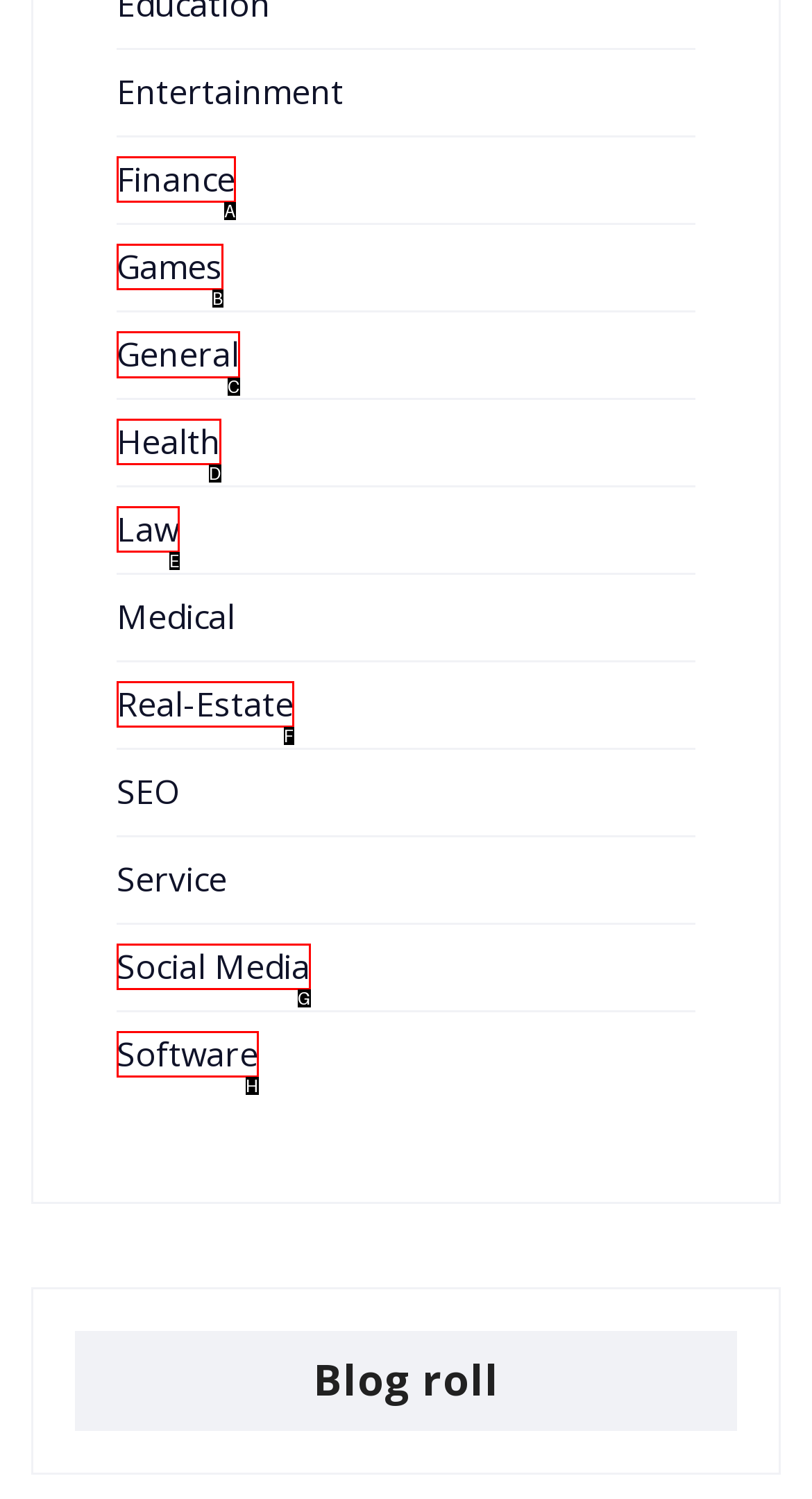Select the appropriate bounding box to fulfill the task: Learn about Mining In Cornwall Respond with the corresponding letter from the choices provided.

None